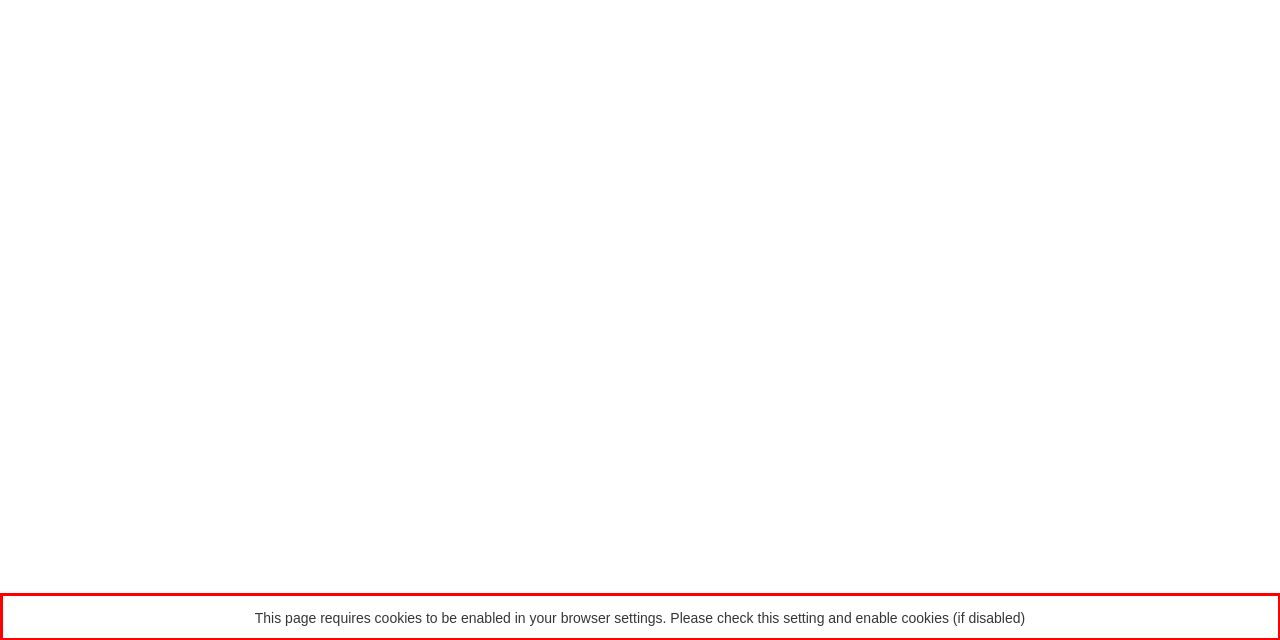Please examine the webpage screenshot containing a red bounding box and use OCR to recognize and output the text inside the red bounding box.

This page requires cookies to be enabled in your browser settings. Please check this setting and enable cookies (if disabled)